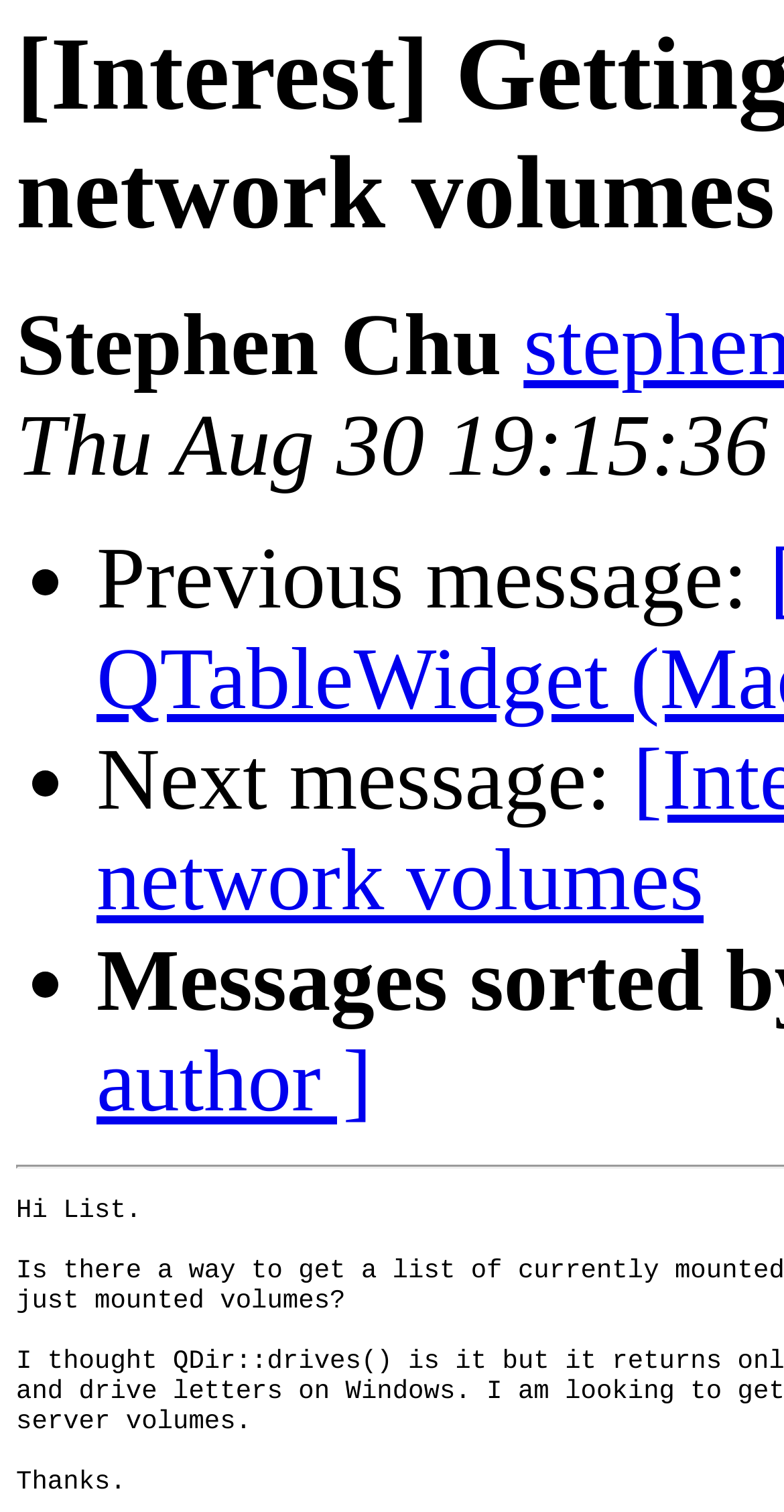Find and extract the text of the primary heading on the webpage.

[Interest] Getting the list of mounted network volumes